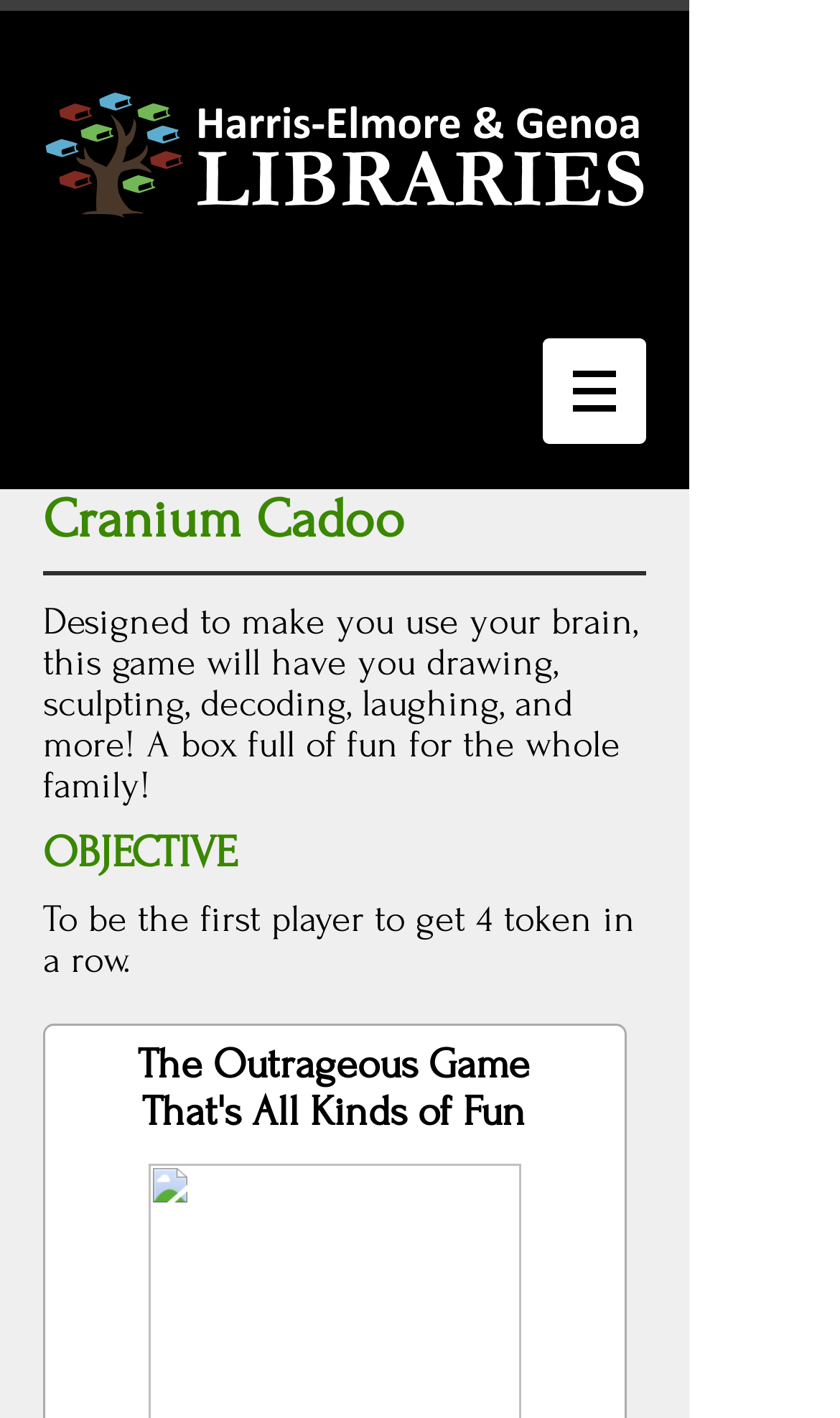What is the theme of the game?
Refer to the image and provide a detailed answer to the question.

The game description and headings use words like 'fun', 'laughing', and 'outrageous' to describe the game, which suggests that the theme of the game is to have fun and enjoy oneself.